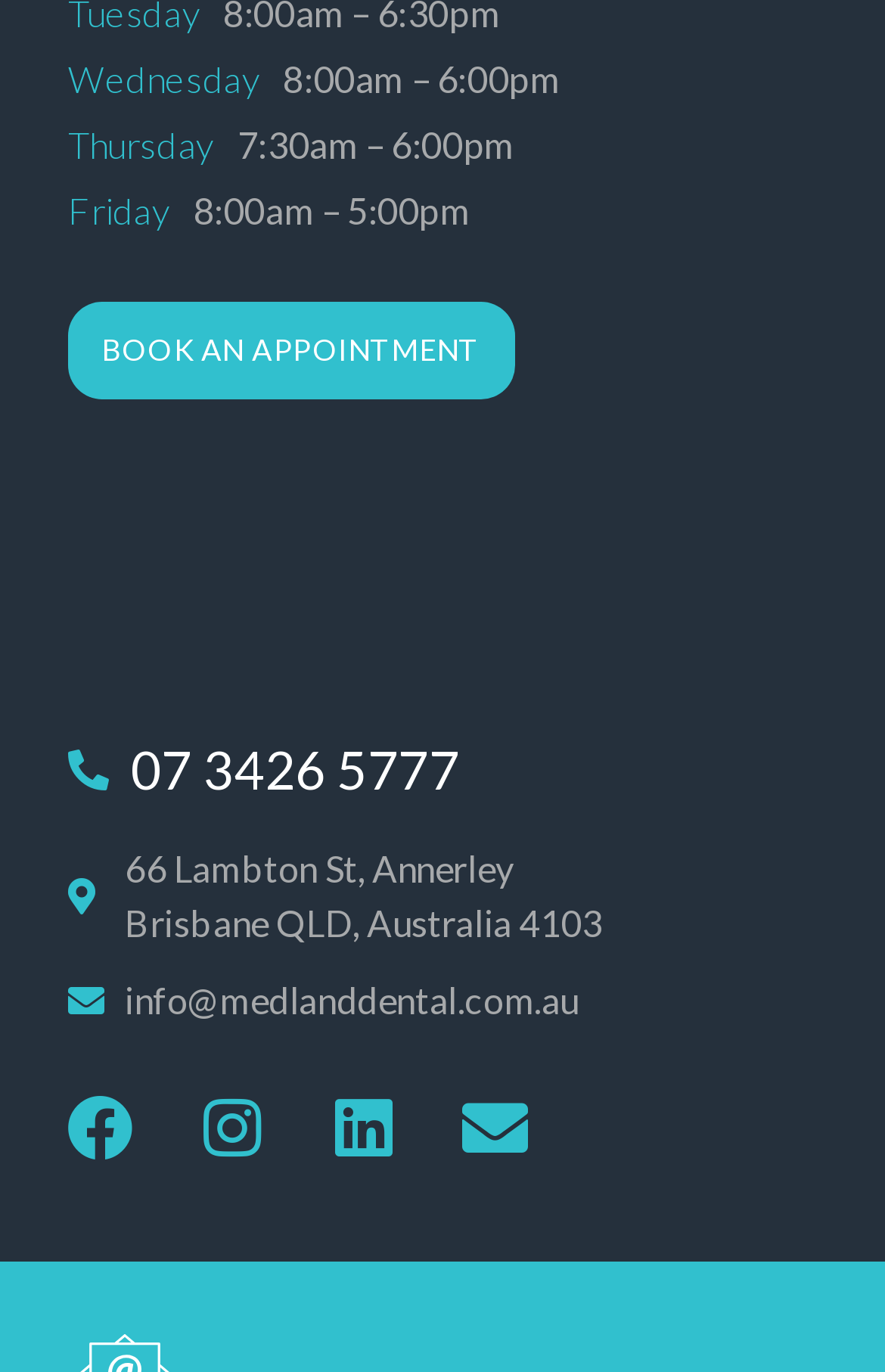Locate the bounding box coordinates of the UI element described by: "Facebook". The bounding box coordinates should consist of four float numbers between 0 and 1, i.e., [left, top, right, bottom].

[0.038, 0.774, 0.187, 0.87]